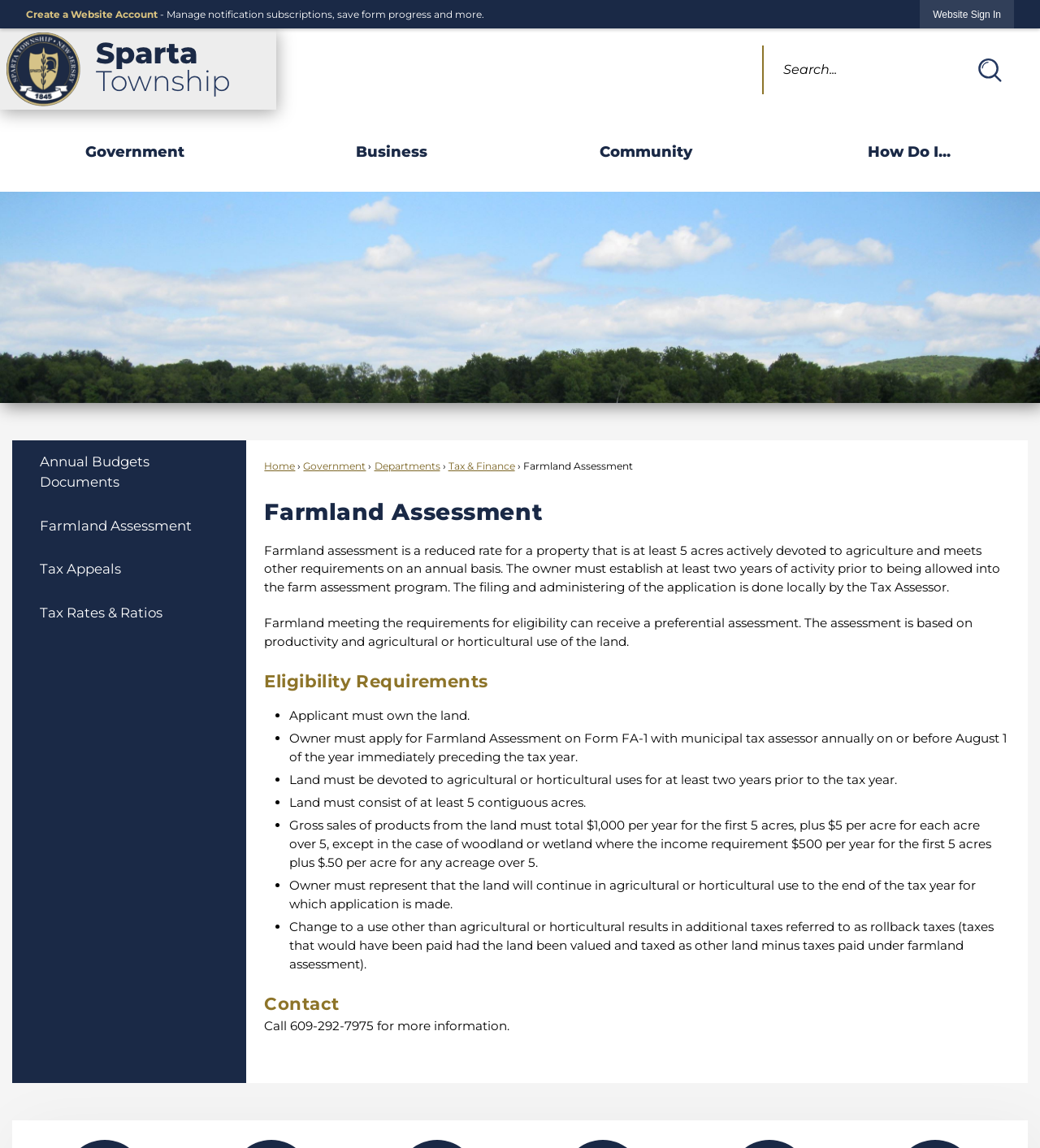Identify the coordinates of the bounding box for the element described below: "Government". Return the coordinates as four float numbers between 0 and 1: [left, top, right, bottom].

[0.0, 0.096, 0.259, 0.167]